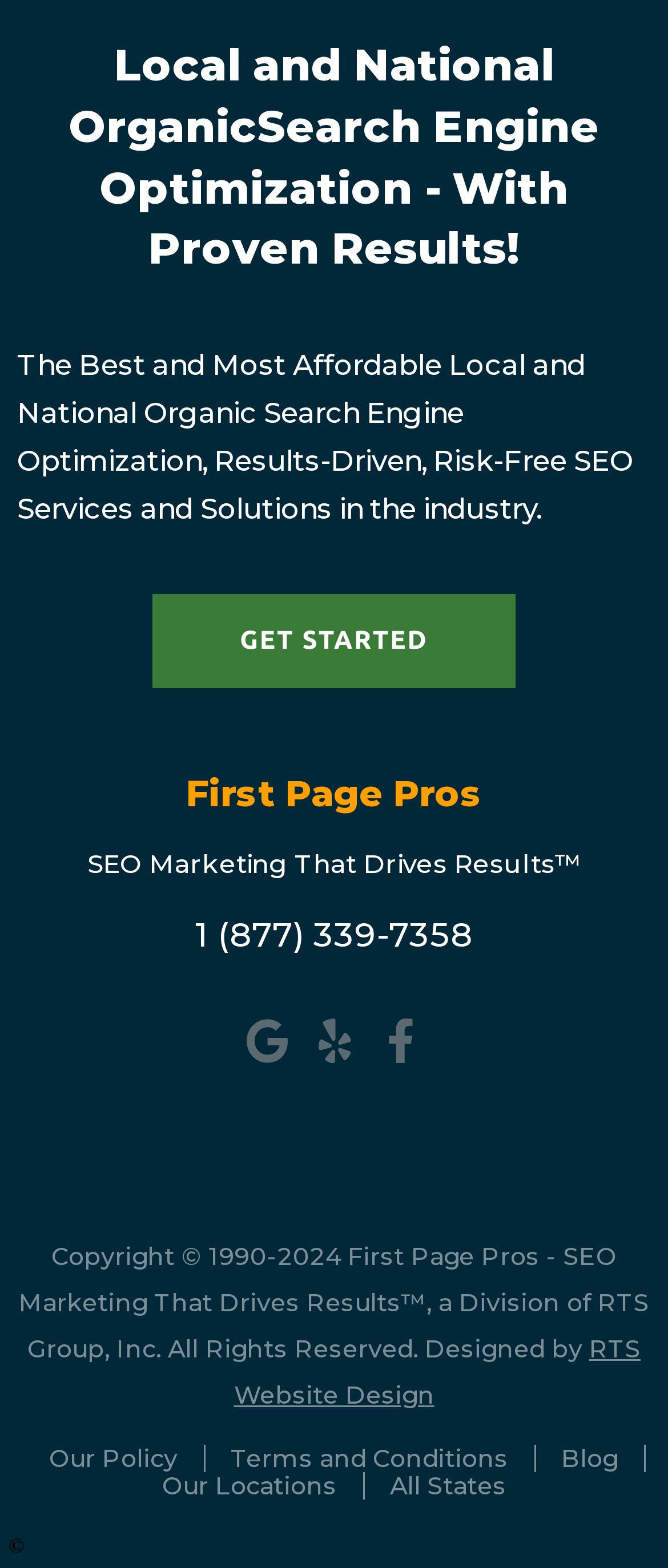What is the name of the company?
Analyze the image and provide a thorough answer to the question.

The name of the company can be found in the heading element with the text 'First Page Pros' which is located at the top of the webpage, and also in the link element with the same text.